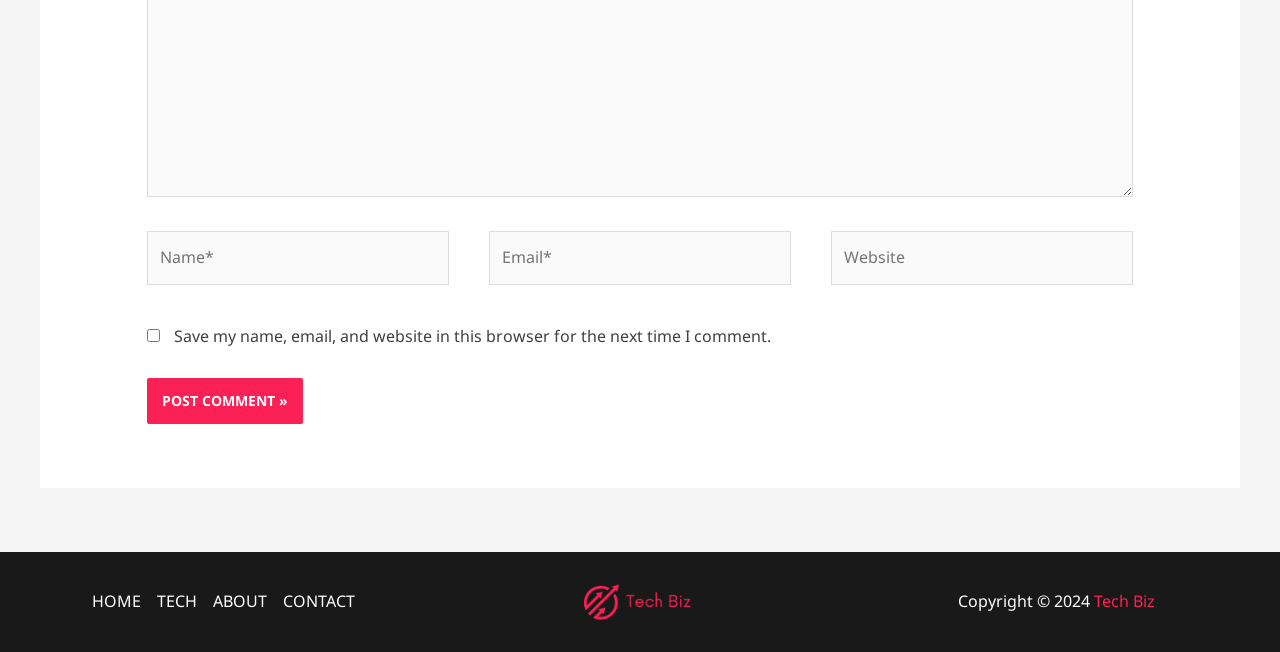Pinpoint the bounding box coordinates of the area that should be clicked to complete the following instruction: "Enter your name". The coordinates must be given as four float numbers between 0 and 1, i.e., [left, top, right, bottom].

[0.115, 0.355, 0.351, 0.436]